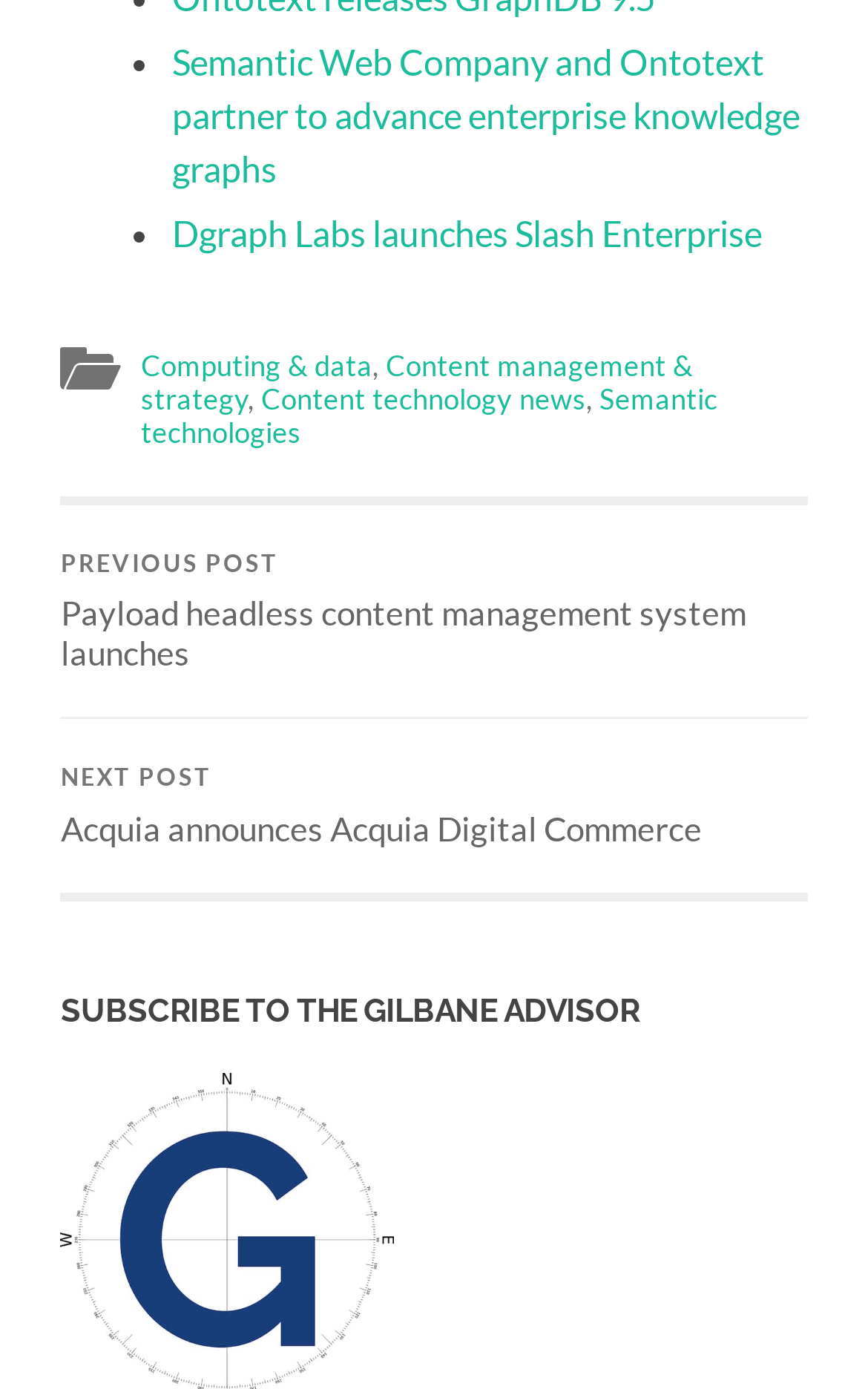Analyze the image and answer the question with as much detail as possible: 
What is the topic of the first news item?

I looked at the first link on the webpage, which has the text 'Ontotext Platform 3.3 streamlines knowledge graph lenses & GraphQL interfaces'. This suggests that the topic of the first news item is related to Ontotext Platform 3.3.